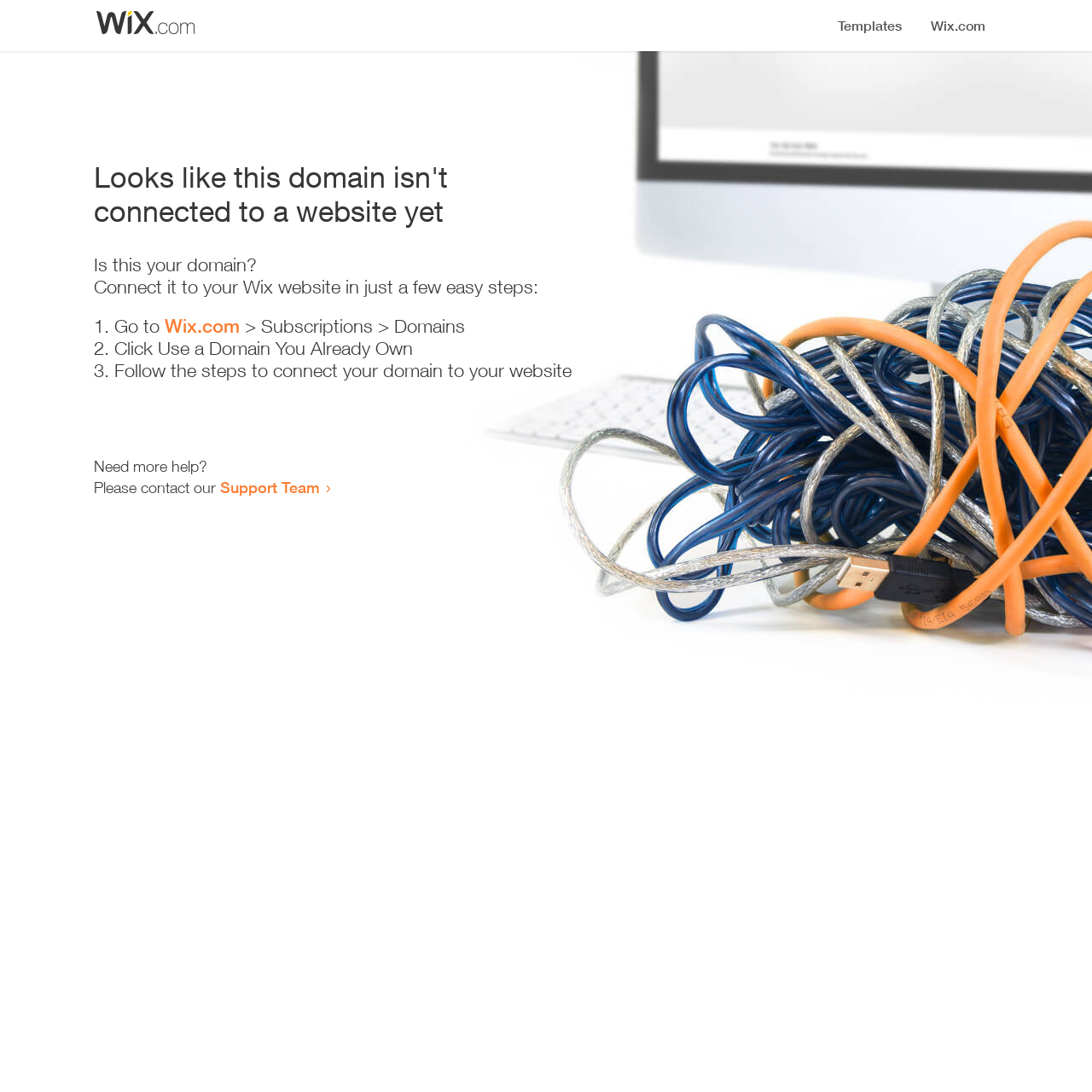Using the provided element description, identify the bounding box coordinates as (top-left x, top-left y, bottom-right x, bottom-right y). Ensure all values are between 0 and 1. Description: imperialcorp@juno.com

None